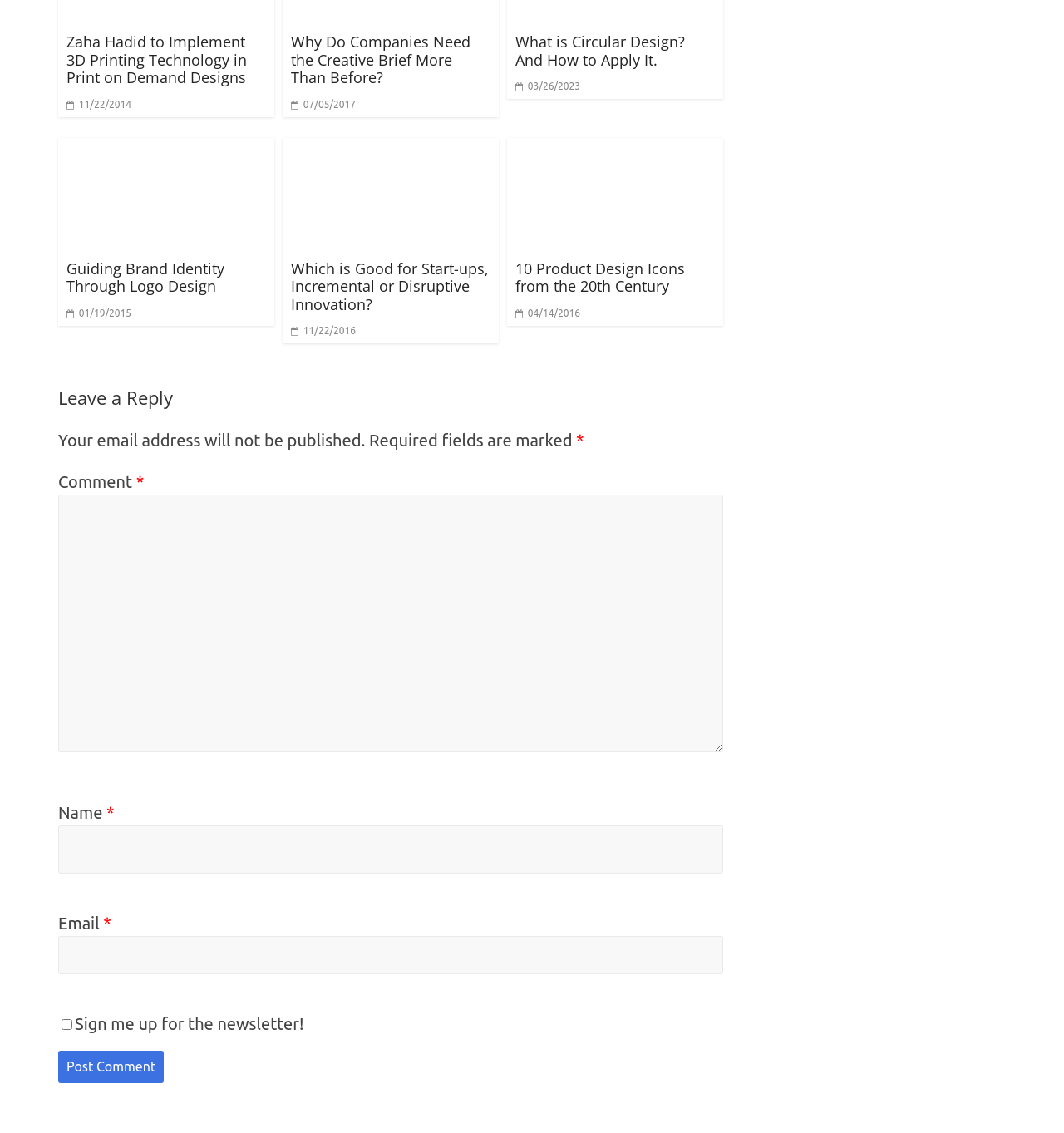What is the topic of the first article? Analyze the screenshot and reply with just one word or a short phrase.

Zaha Hadid